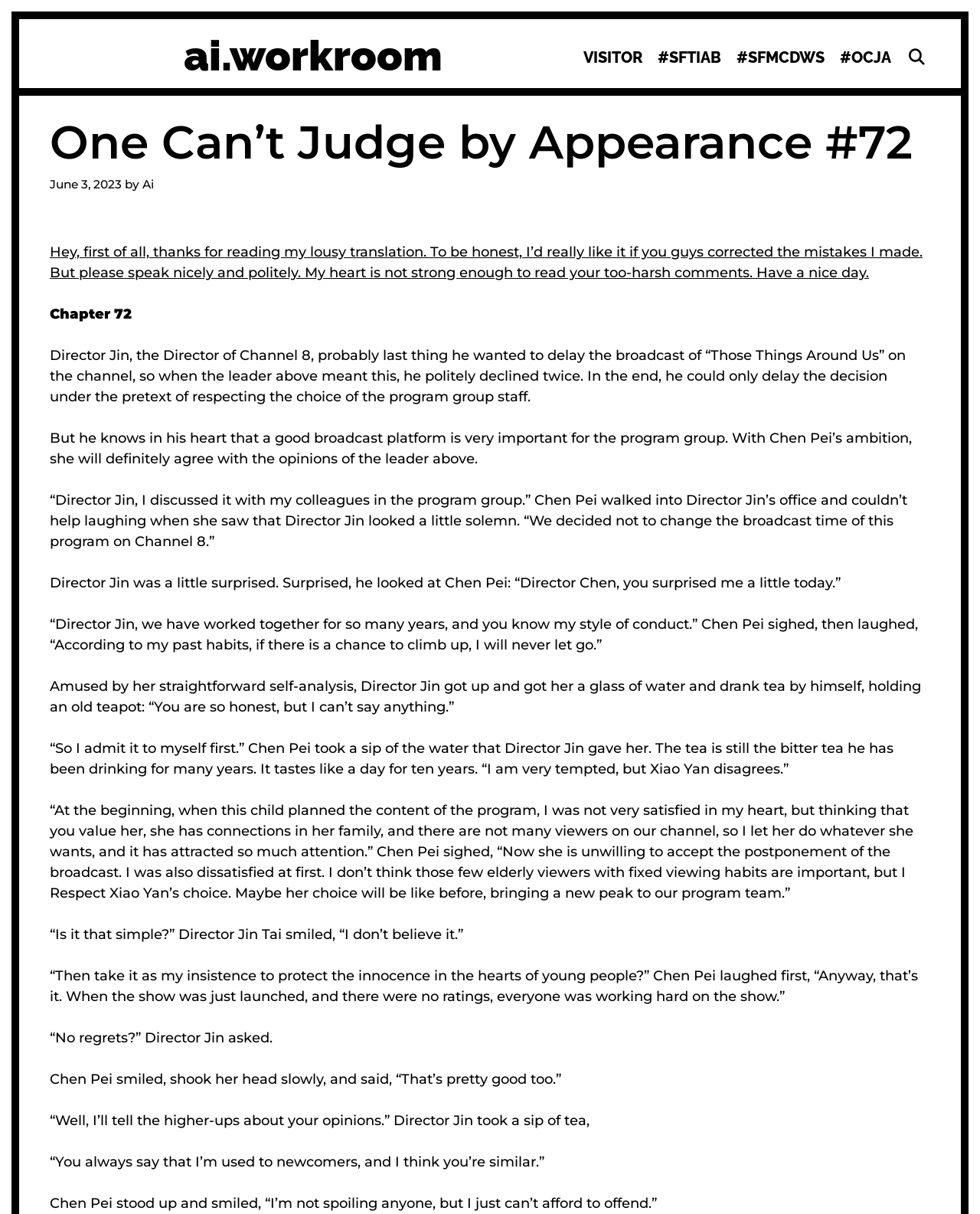Highlight the bounding box coordinates of the region I should click on to meet the following instruction: "Check the date of the post".

[0.051, 0.146, 0.124, 0.158]